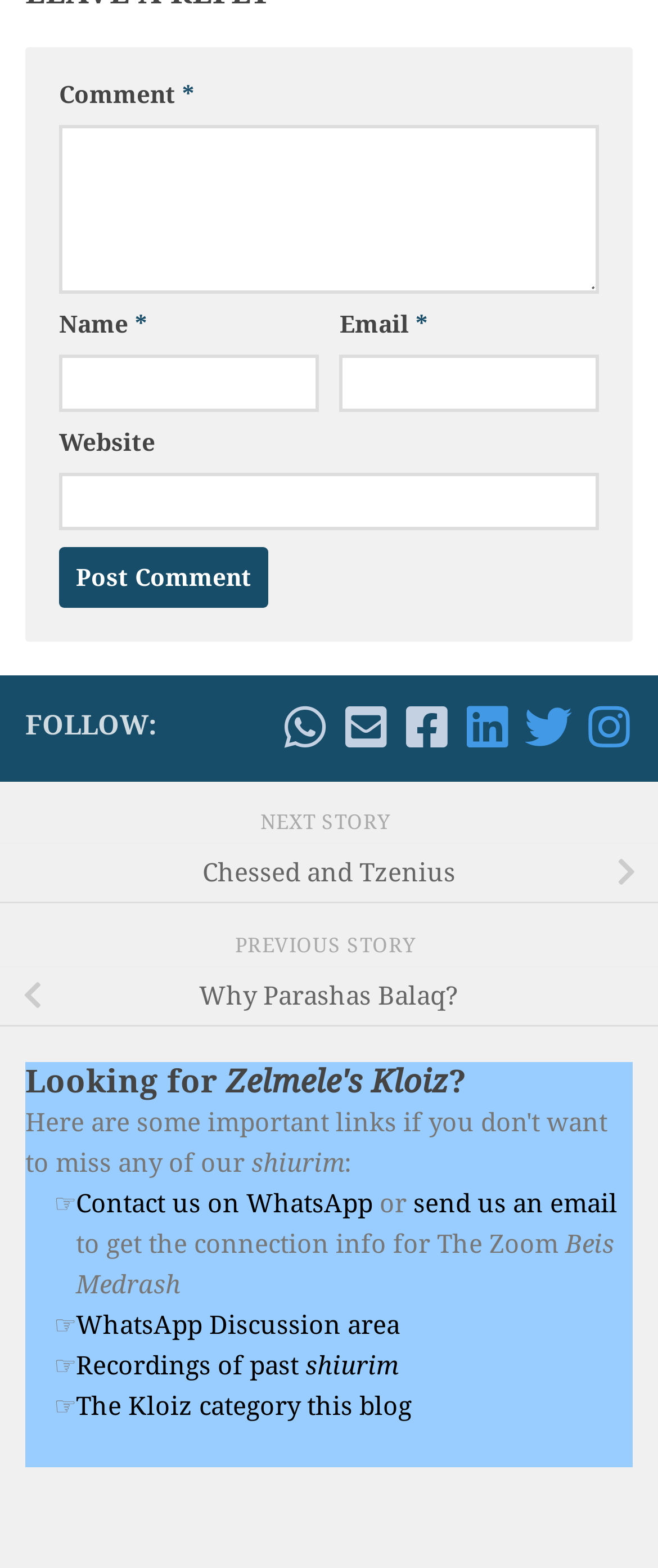Based on the element description parent_node: Email * aria-describedby="email-notes" name="email", identify the bounding box coordinates for the UI element. The coordinates should be in the format (top-left x, top-left y, bottom-right x, bottom-right y) and within the 0 to 1 range.

[0.516, 0.226, 0.91, 0.263]